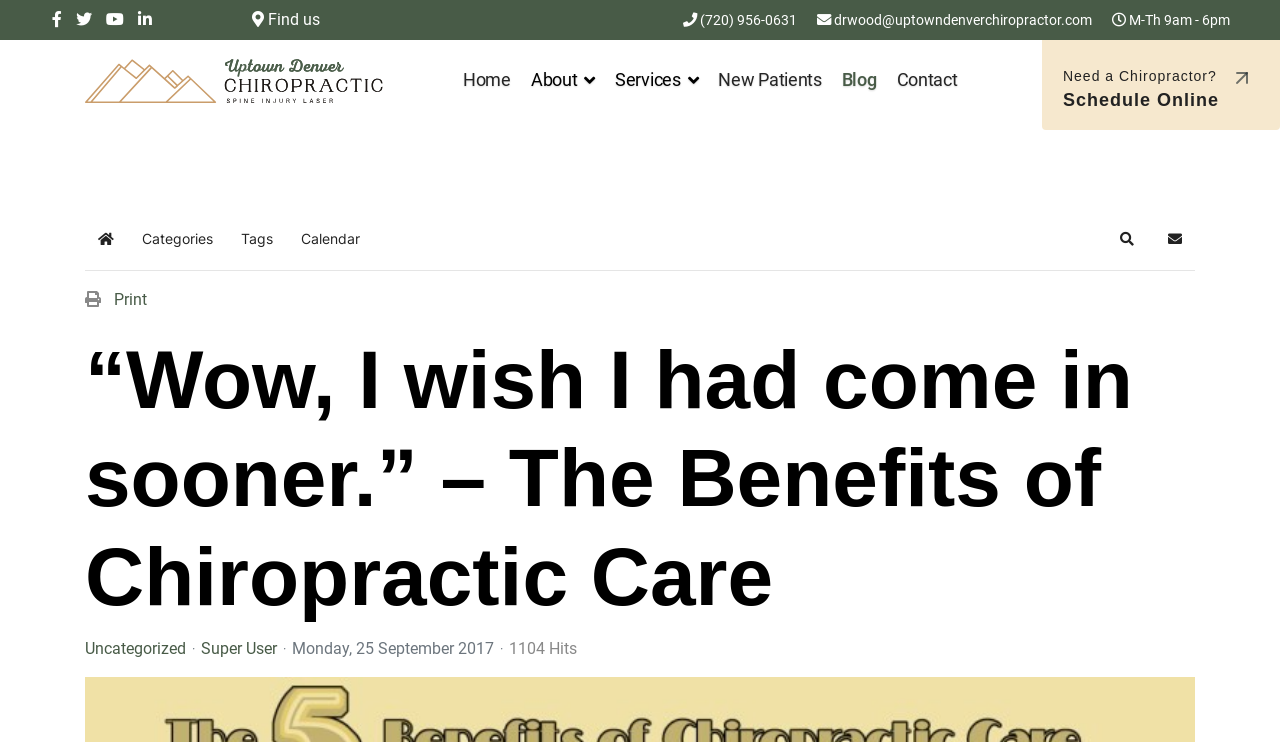Answer the question using only a single word or phrase: 
What is the topic of the blog post?

The Benefits of Chiropractic Care